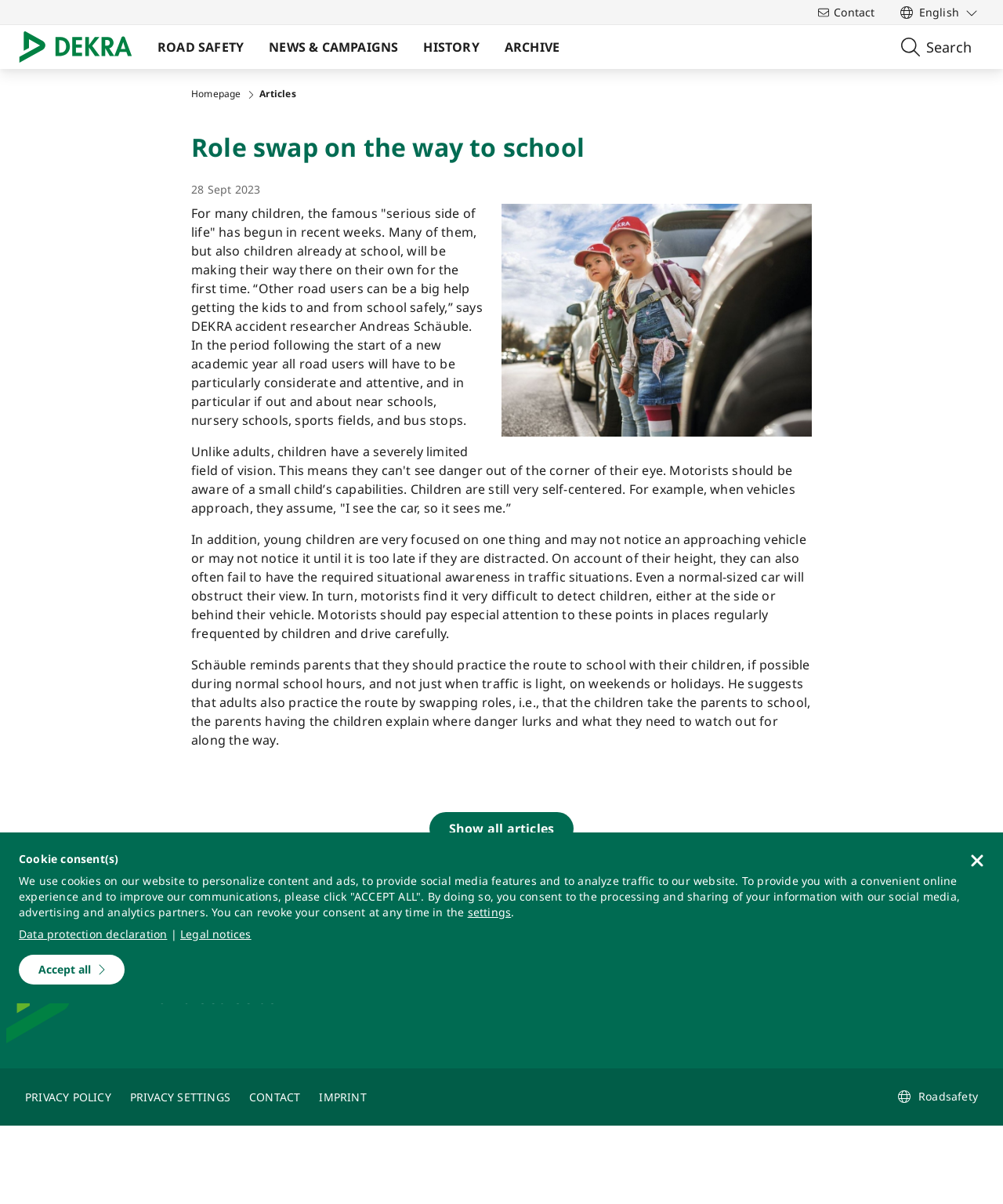Provide the bounding box coordinates of the HTML element described as: "Data protection declaration". The bounding box coordinates should be four float numbers between 0 and 1, i.e., [left, top, right, bottom].

[0.019, 0.77, 0.167, 0.783]